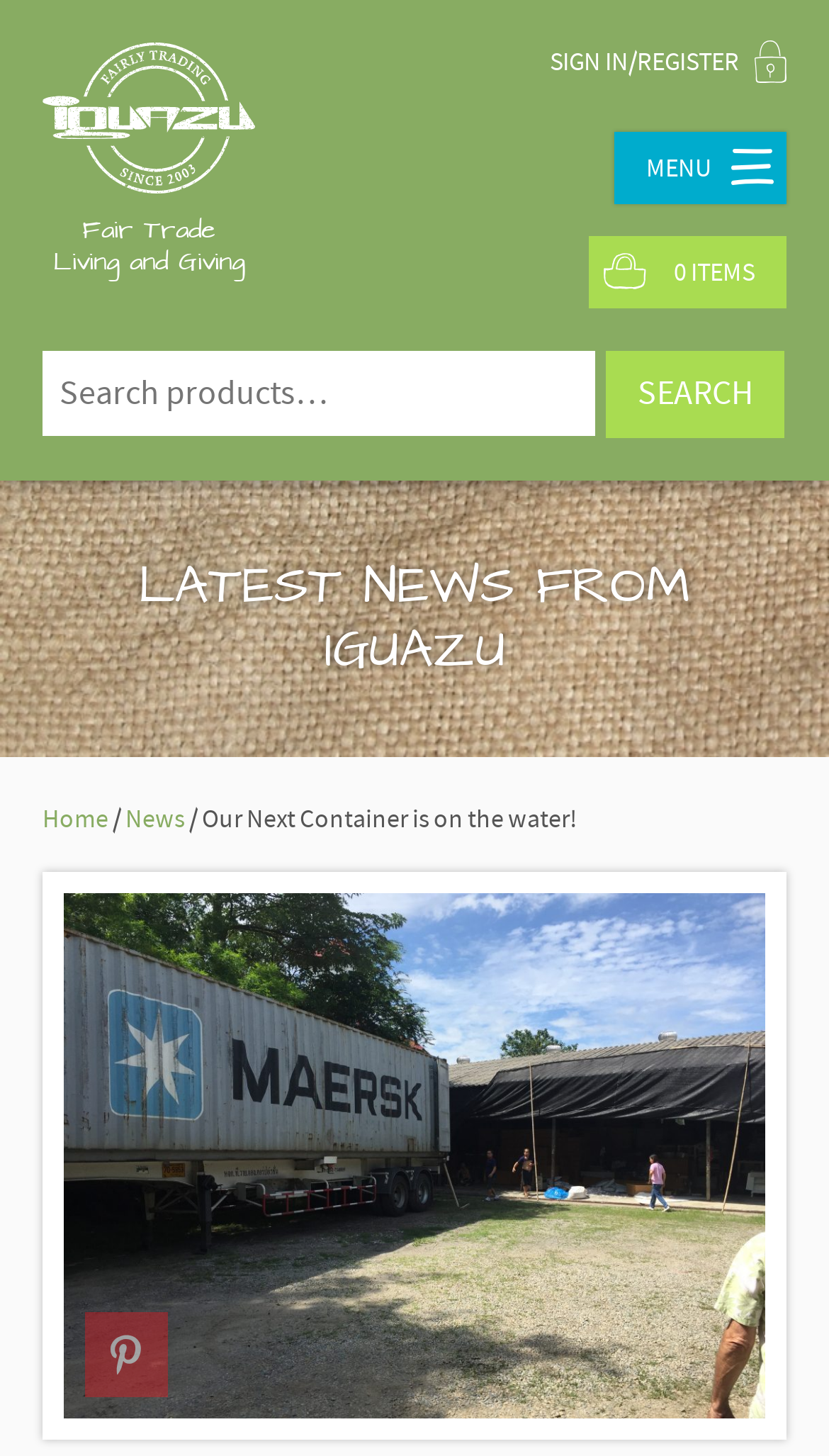Provide a brief response to the question below using a single word or phrase: 
What is the name of the organization?

Iguazu